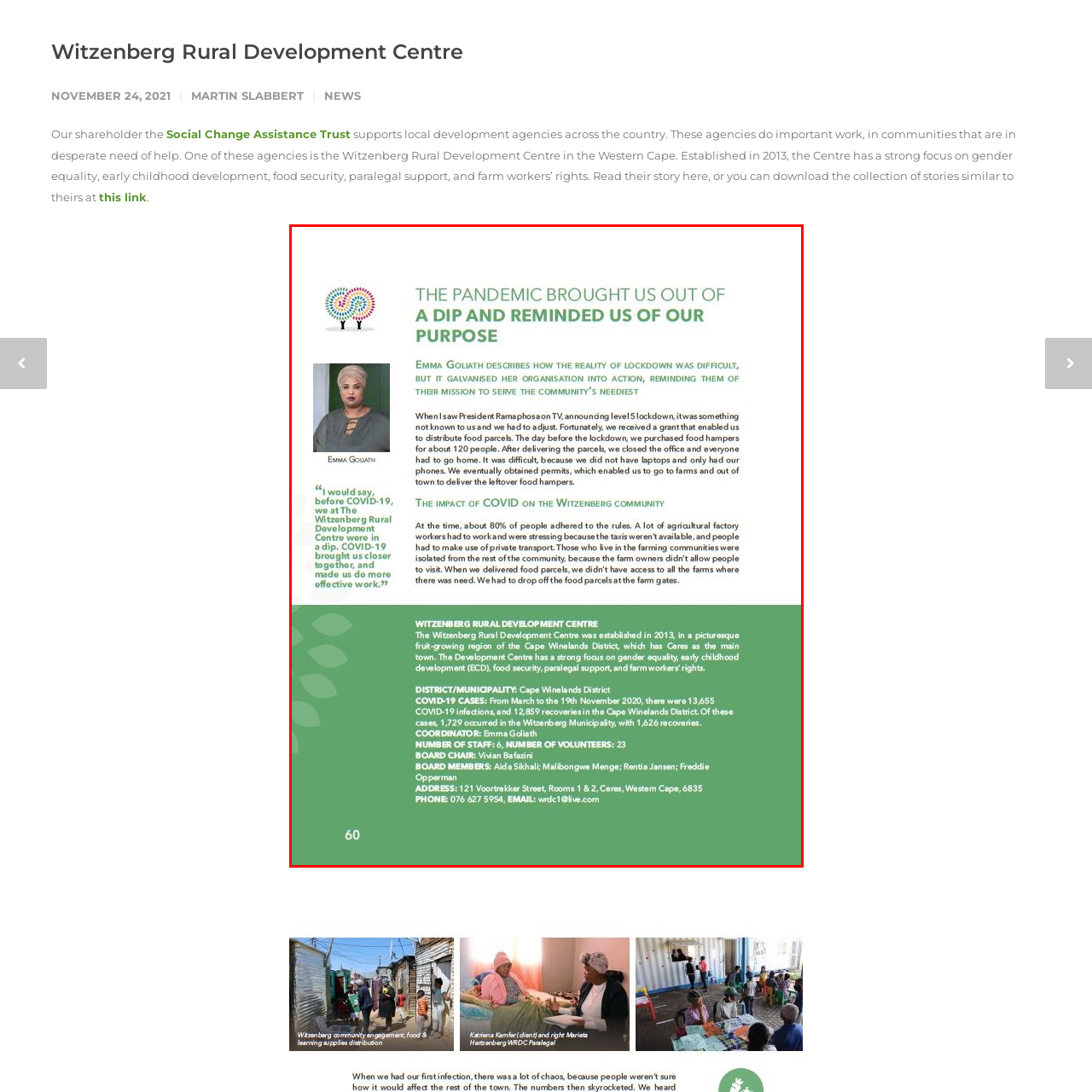Observe the image enclosed by the red box and thoroughly answer the subsequent question based on the visual details: What is the name of the person highlighted in the image?

The caption specifically mentions that Emma Goliath is the person highlighted in the image, who discusses the challenges faced during the COVID-19 pandemic and how it prompted the organization to adapt its operations.